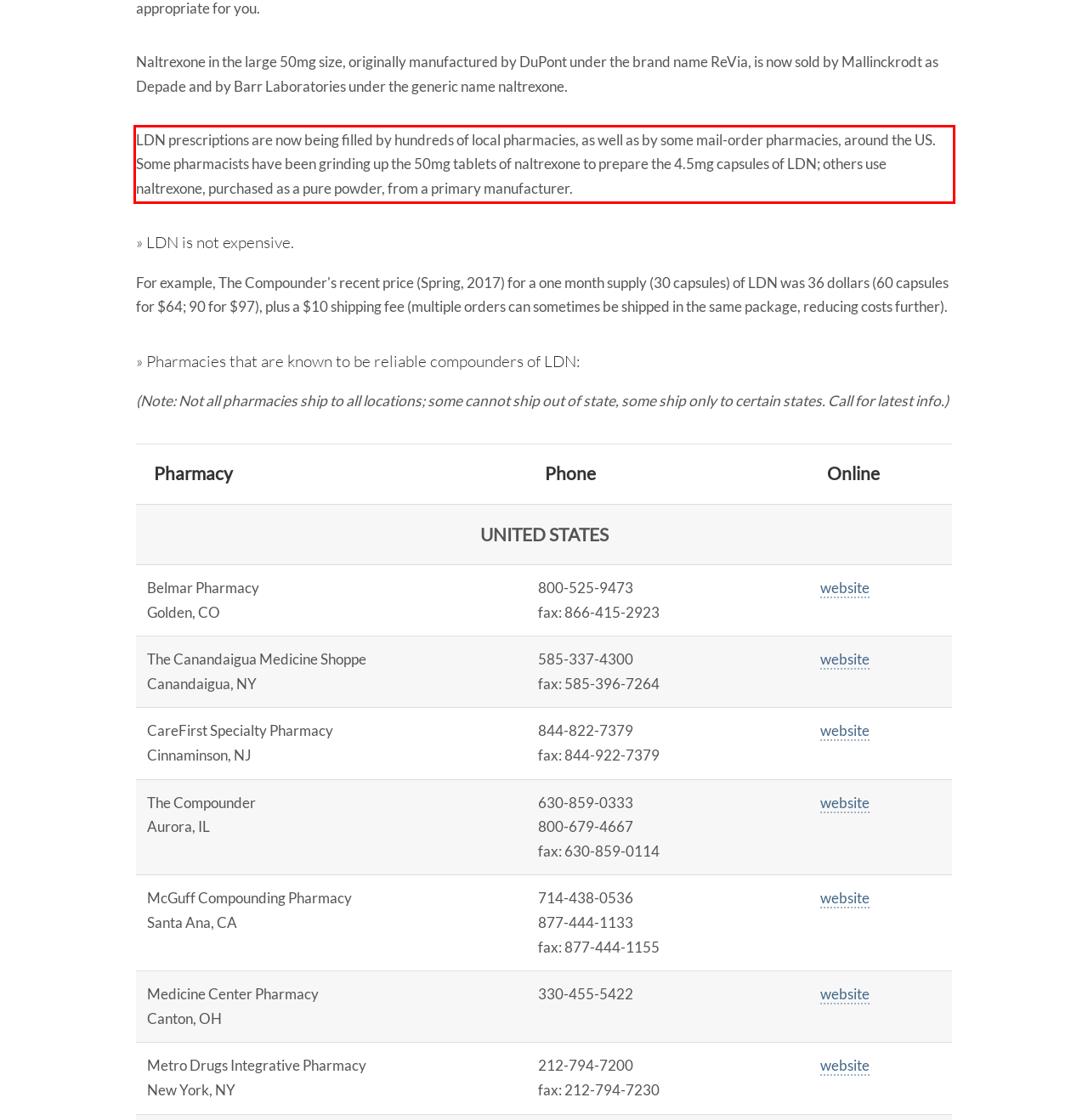Given a webpage screenshot, identify the text inside the red bounding box using OCR and extract it.

LDN prescriptions are now being filled by hundreds of local pharmacies, as well as by some mail-order pharmacies, around the US. Some pharmacists have been grinding up the 50mg tablets of naltrexone to prepare the 4.5mg capsules of LDN; others use naltrexone, purchased as a pure powder, from a primary manufacturer.